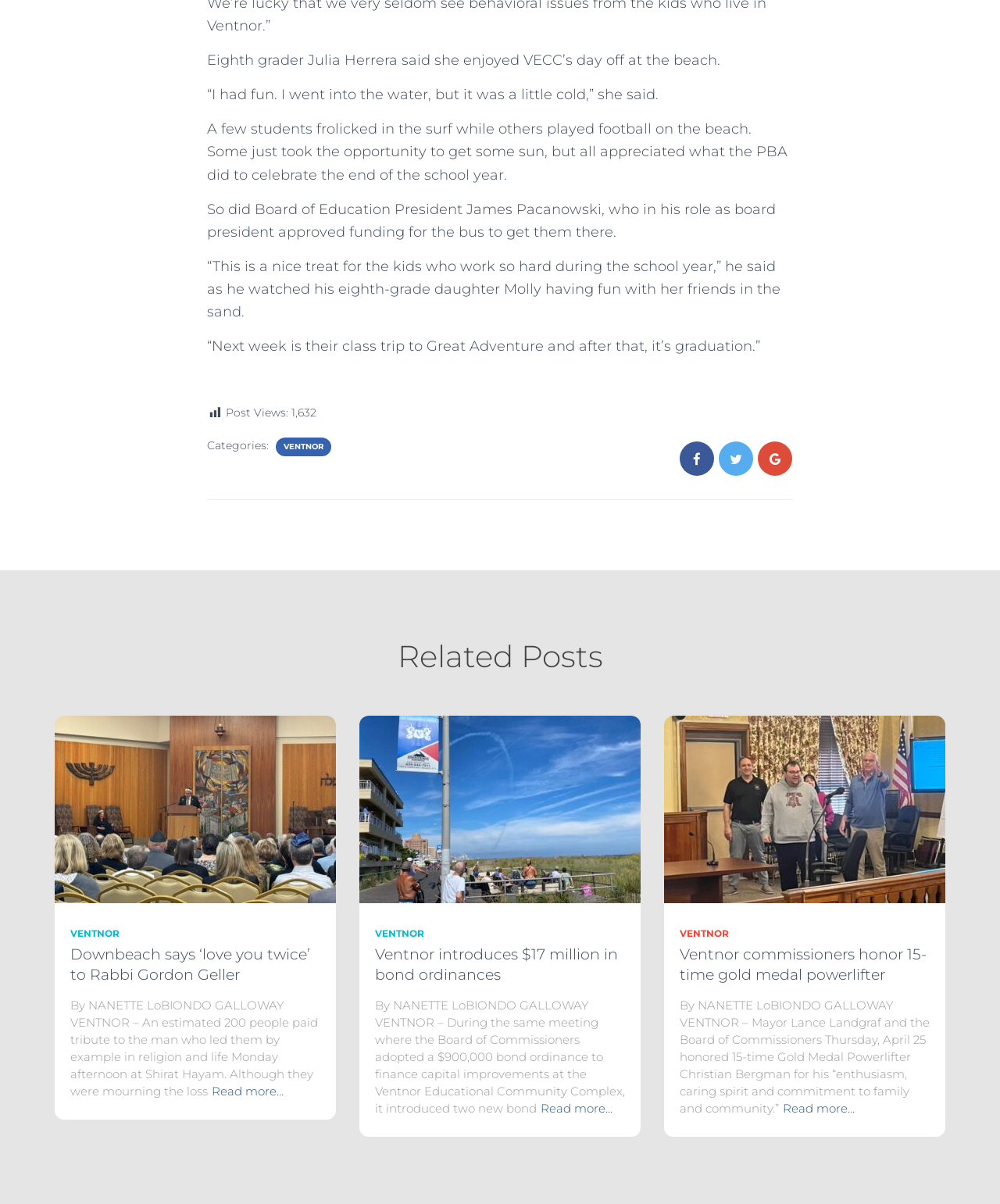Find the bounding box coordinates of the clickable area required to complete the following action: "Click on the 'VENTNOR' category".

[0.284, 0.366, 0.323, 0.376]